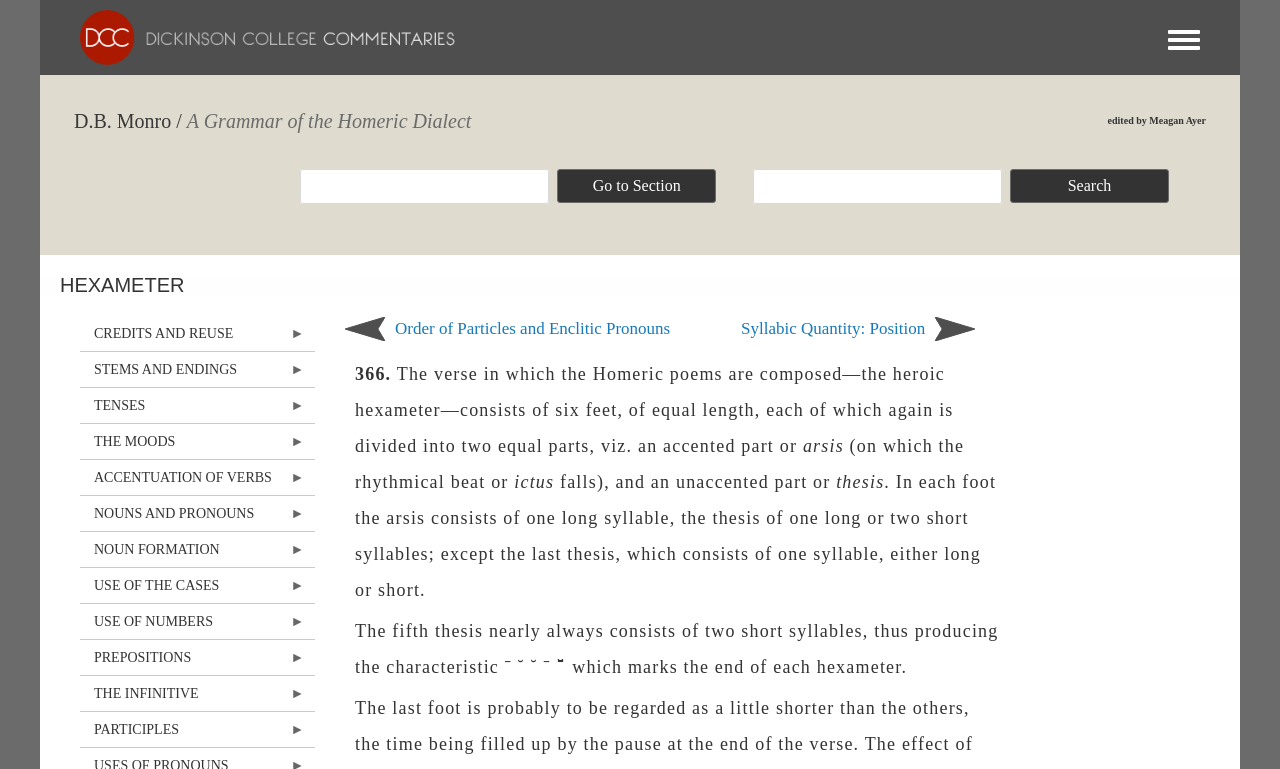Pinpoint the bounding box coordinates of the element that must be clicked to accomplish the following instruction: "Go to the 'CREDITS AND REUSE' section". The coordinates should be in the format of four float numbers between 0 and 1, i.e., [left, top, right, bottom].

[0.062, 0.411, 0.246, 0.456]